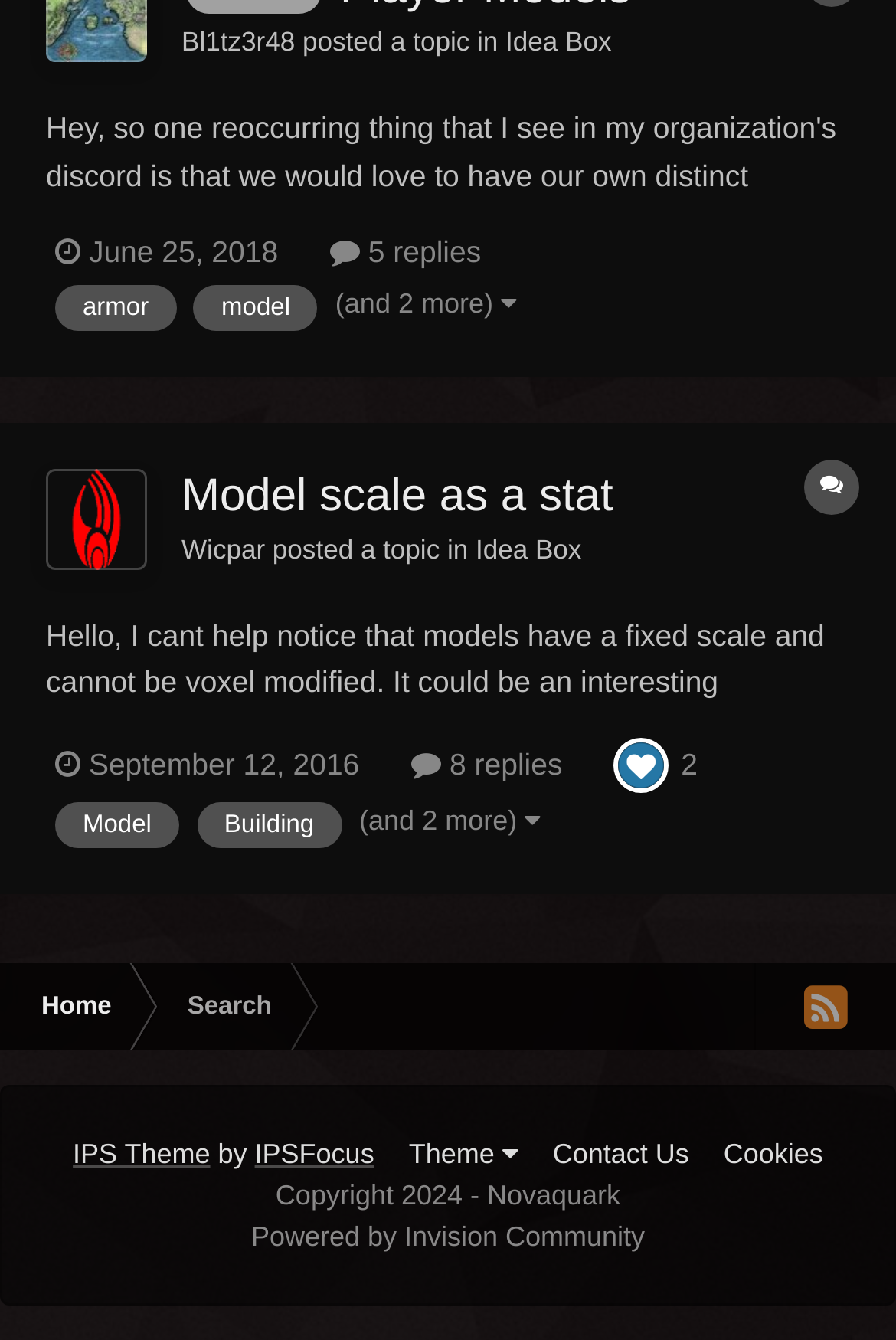Identify the bounding box of the UI element described as follows: "8 replies". Provide the coordinates as four float numbers in the range of 0 to 1 [left, top, right, bottom].

[0.459, 0.557, 0.628, 0.583]